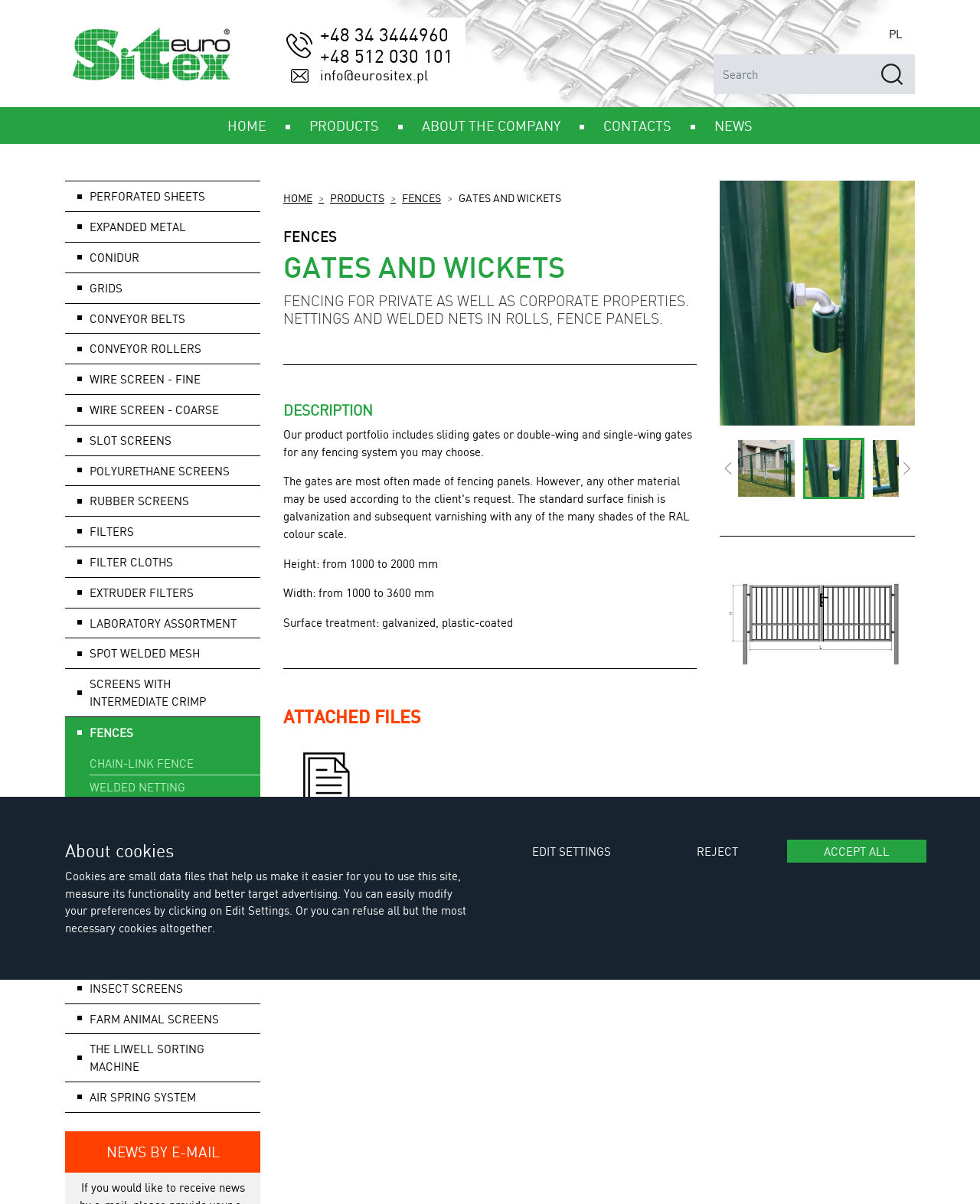Identify the bounding box coordinates for the UI element that matches this description: "Expanded Metal".

[0.066, 0.176, 0.266, 0.202]